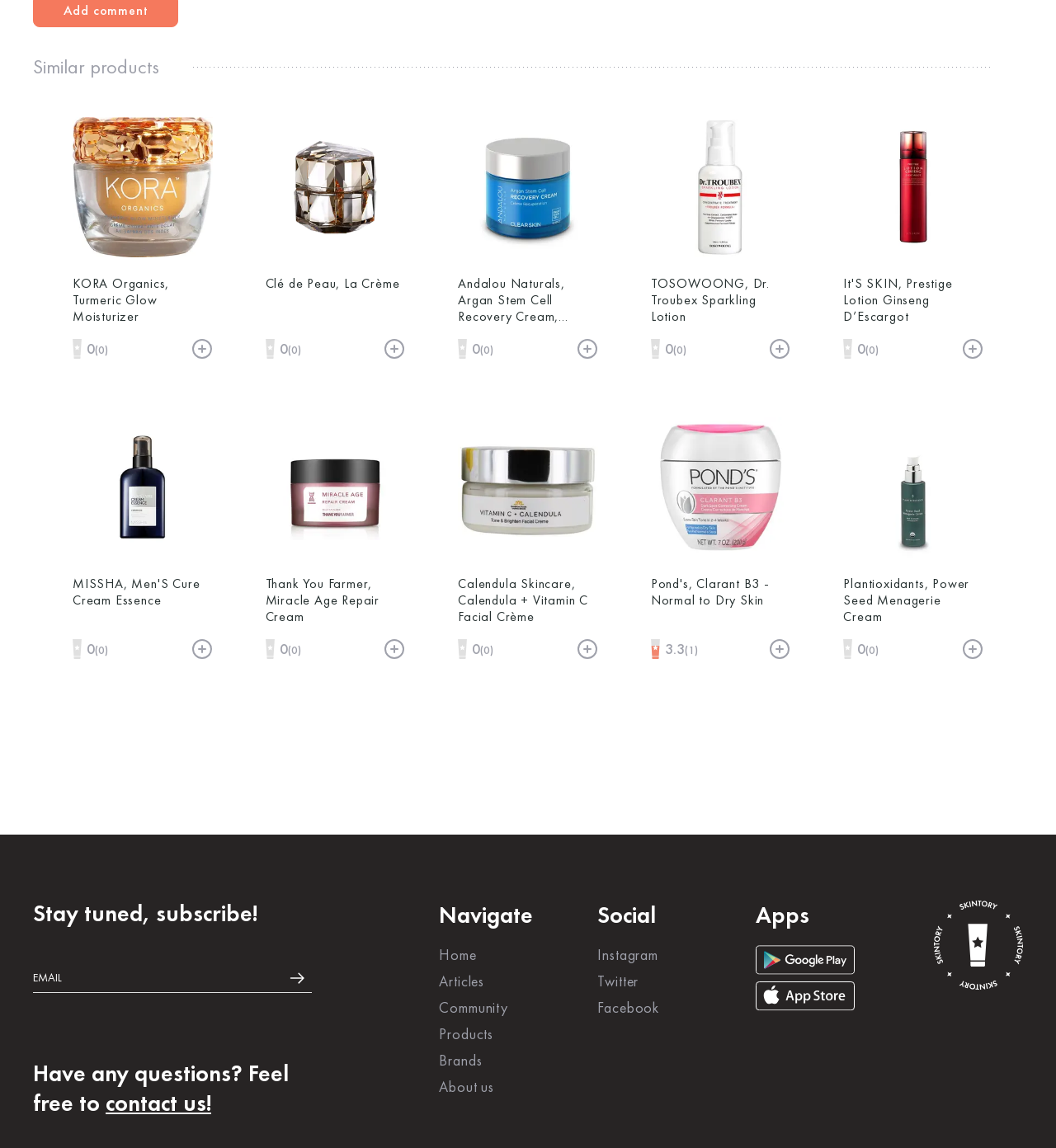What is the title of the first product?
Kindly offer a detailed explanation using the data available in the image.

The first product is listed under the 'Similar products' heading, and its title is 'Turmeric Glow Moisturizer' which is a link and also an image.